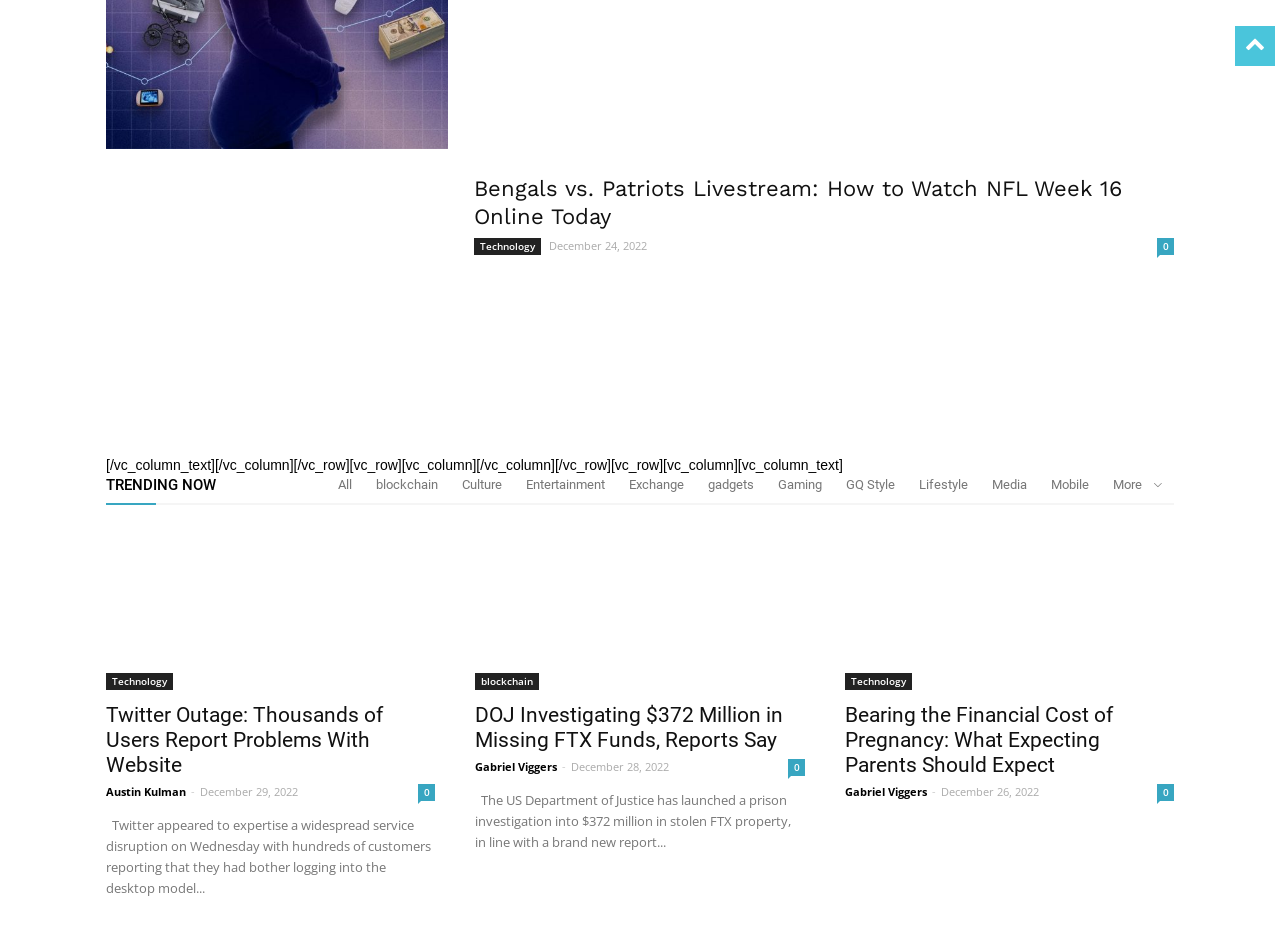How many articles are listed on the webpage?
Based on the content of the image, thoroughly explain and answer the question.

There are 5 articles listed on the webpage, which are 'Bengals vs. Patriots Livestream: How to Watch NFL Week 16 Online Today', 'Twitter Outage: Thousands of Users Report Problems With Website', 'DOJ Investigating $372 Million in Missing FTX Funds, Reports Say', 'Bearing the Financial Cost of Pregnancy: What Expecting Parents Should Expect', and another article without a title.